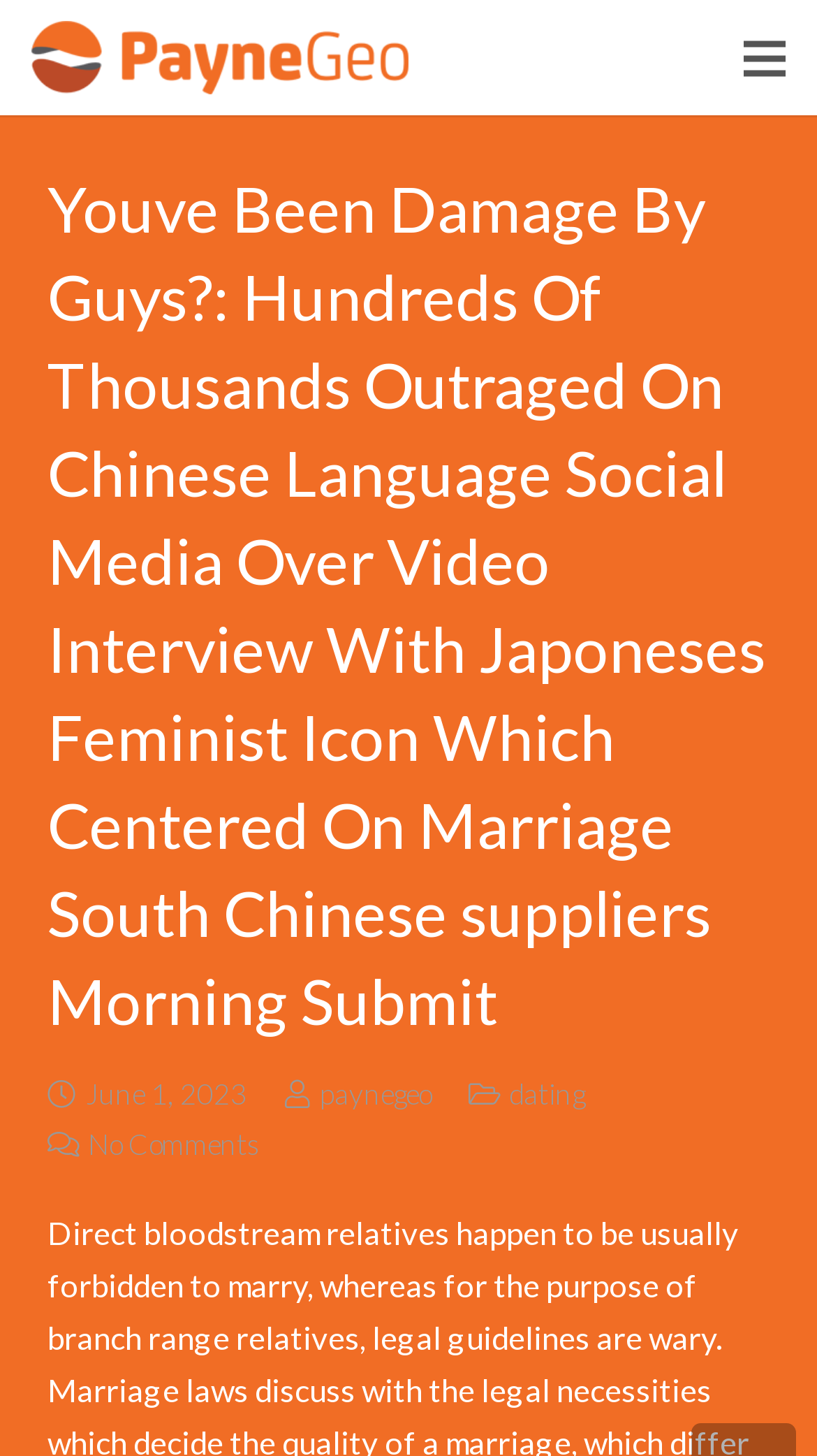Using the provided element description "No Comments", determine the bounding box coordinates of the UI element.

[0.108, 0.774, 0.321, 0.797]